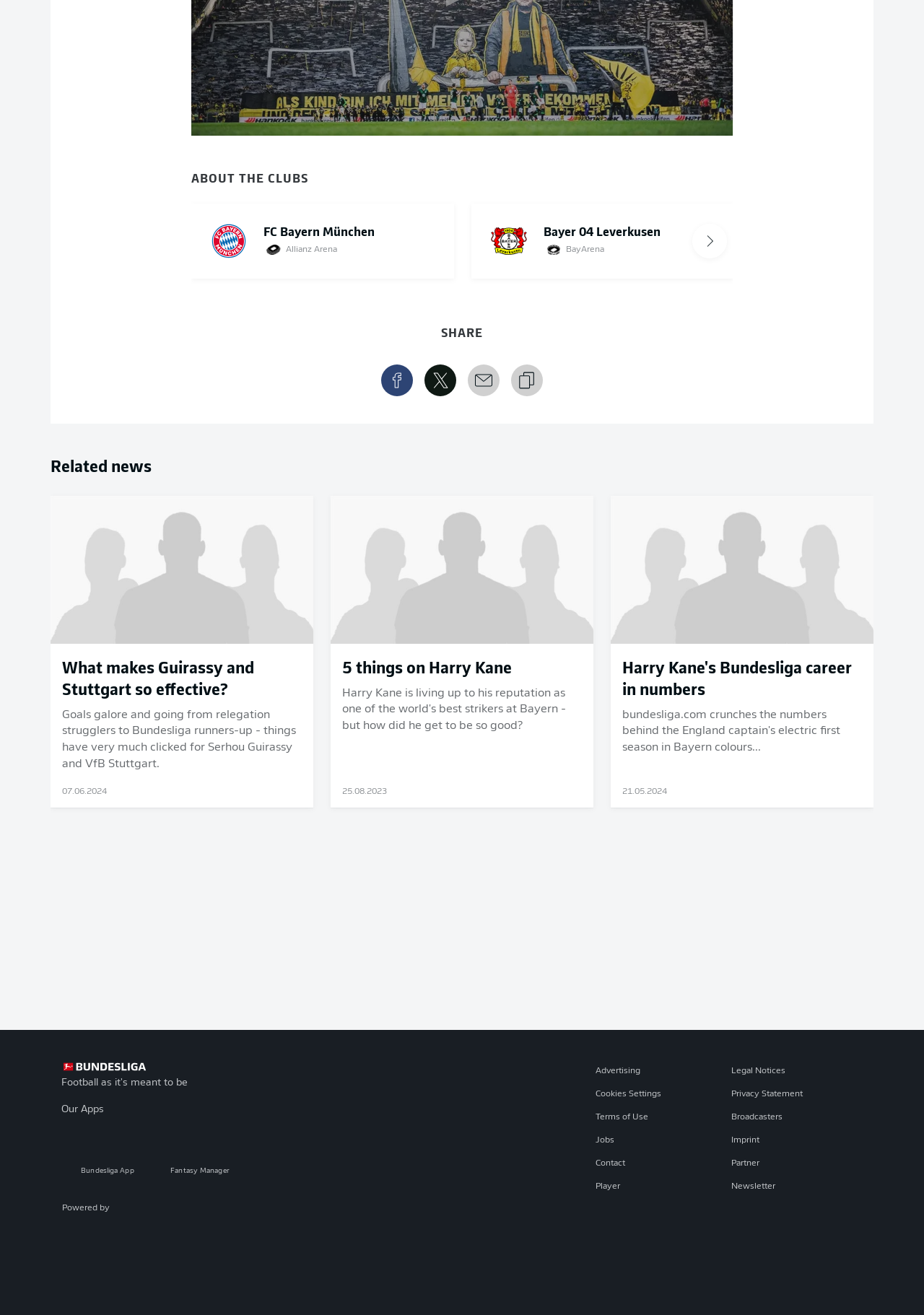Pinpoint the bounding box coordinates of the element to be clicked to execute the instruction: "Download the Bundesliga App".

[0.066, 0.858, 0.166, 0.905]